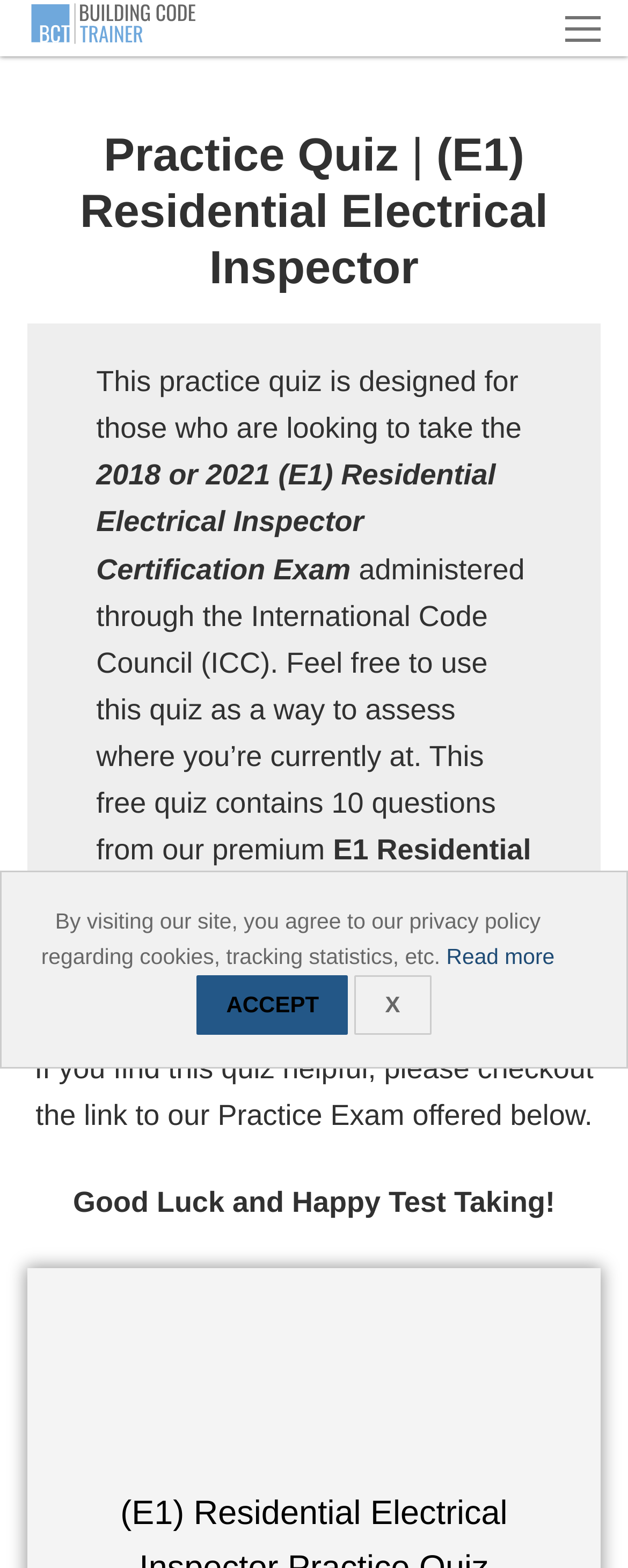How many questions are in the premium practice exam?
Please utilize the information in the image to give a detailed response to the question.

According to the webpage content, the premium practice exam contains 10 questions, and this free quiz is a subset of that exam.